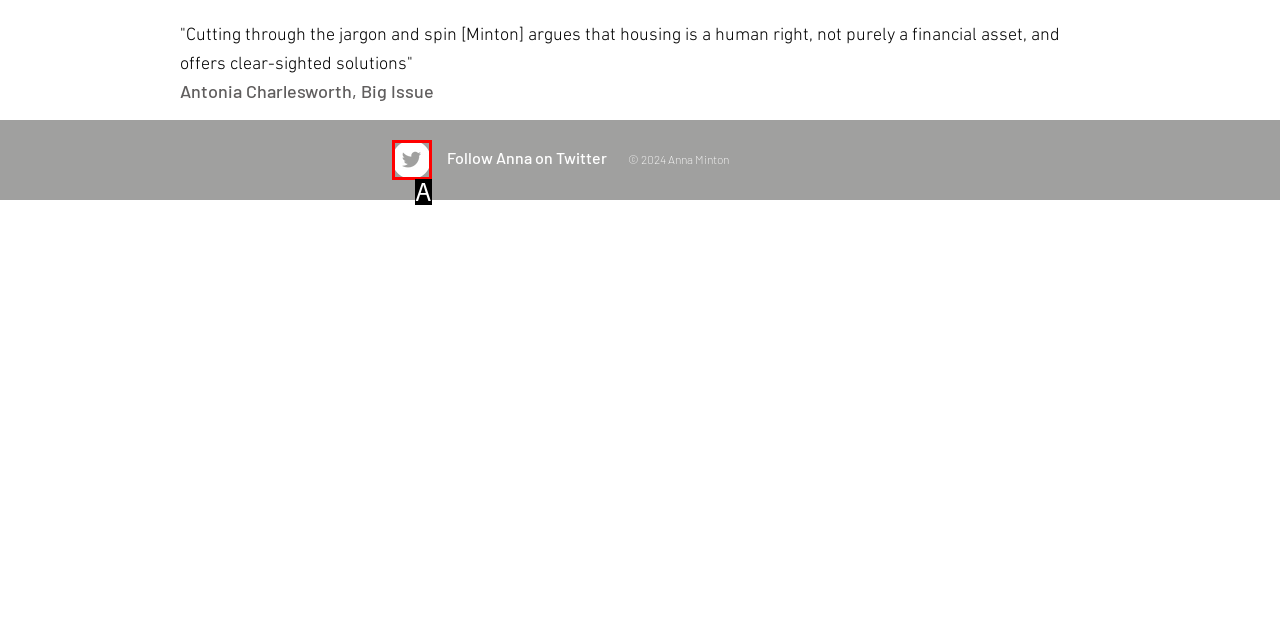Tell me which one HTML element best matches the description: aria-label="Twitter"
Answer with the option's letter from the given choices directly.

A